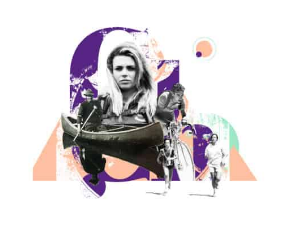Explain in detail what you see in the image.

The image features a dynamic and artistic collage representing various athletic activities, emphasizing the spirit of challenge and competition. Central to the composition is a striking figure of a woman with long, flowing hair, who appears to be the focal point of the image. She is portrayed alongside several athletes engaged in different sports, including cycling and running. 

The background incorporates vibrant shapes and patterns, such as rounded and angular designs in purples, greens, and peach tones, evoking a sense of movement and energy. This visual arrangement reflects the themes of endurance and the camaraderie of sports events, likely associated with challenges such as triathlons or community races. The overall aesthetic is both modern and motivational, capturing the essence of physical achievement and athleticism.